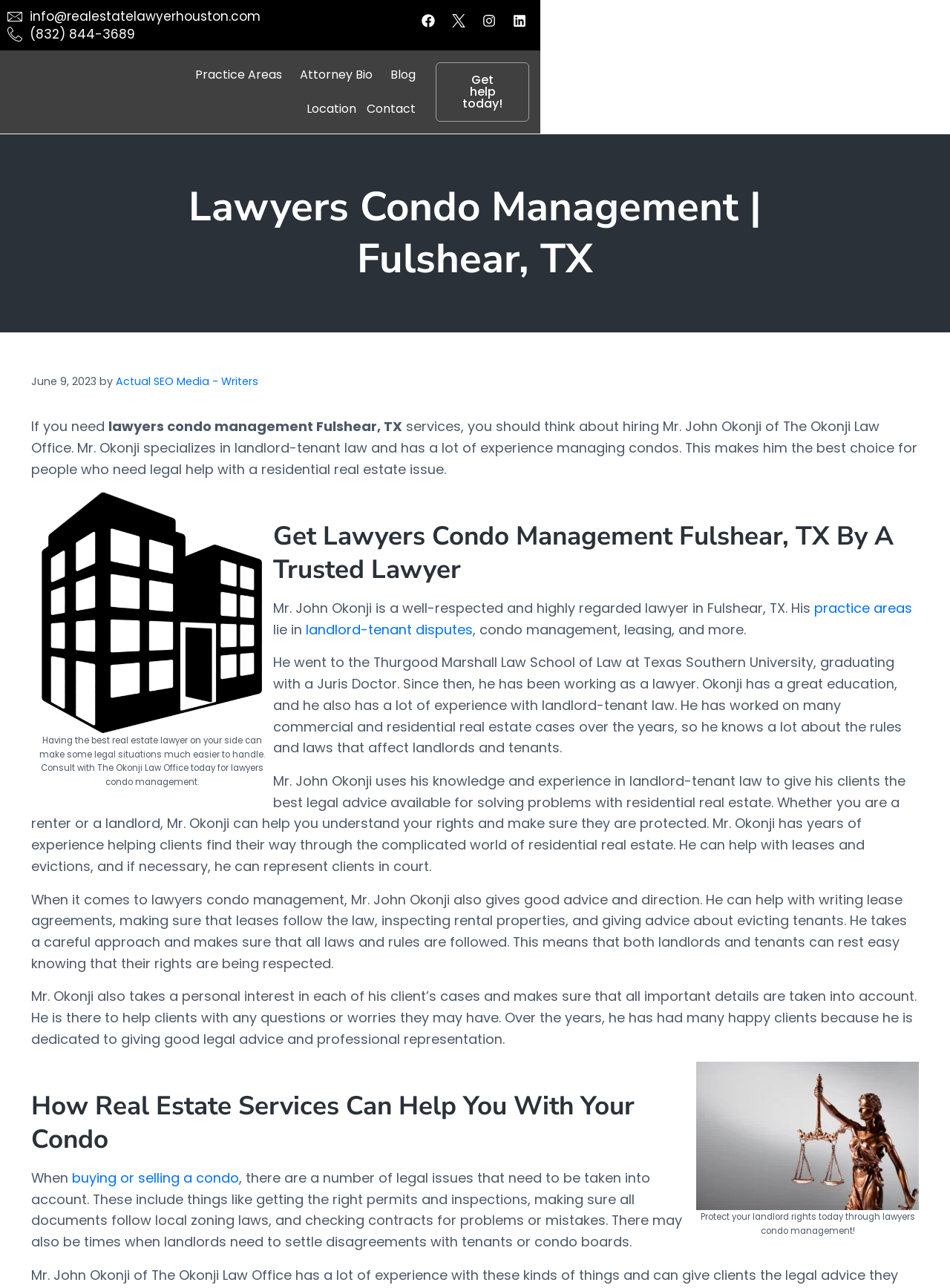What is the lawyer's educational background?
Answer with a single word or phrase, using the screenshot for reference.

Thurgood Marshall Law School of Law at Texas Southern University